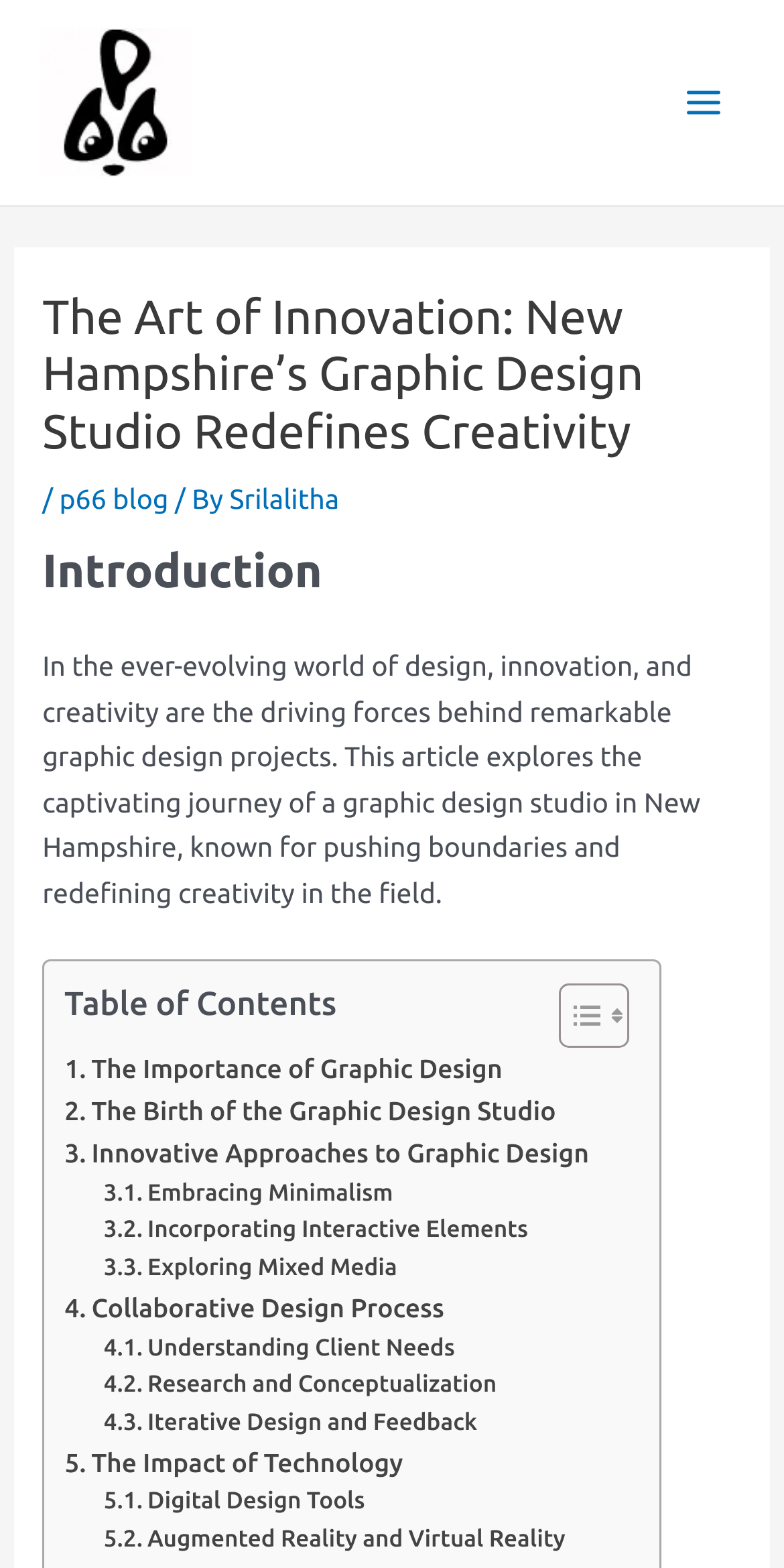Bounding box coordinates are given in the format (top-left x, top-left y, bottom-right x, bottom-right y). All values should be floating point numbers between 0 and 1. Provide the bounding box coordinate for the UI element described as: Augmented Reality and Virtual Reality

[0.132, 0.971, 0.721, 0.995]